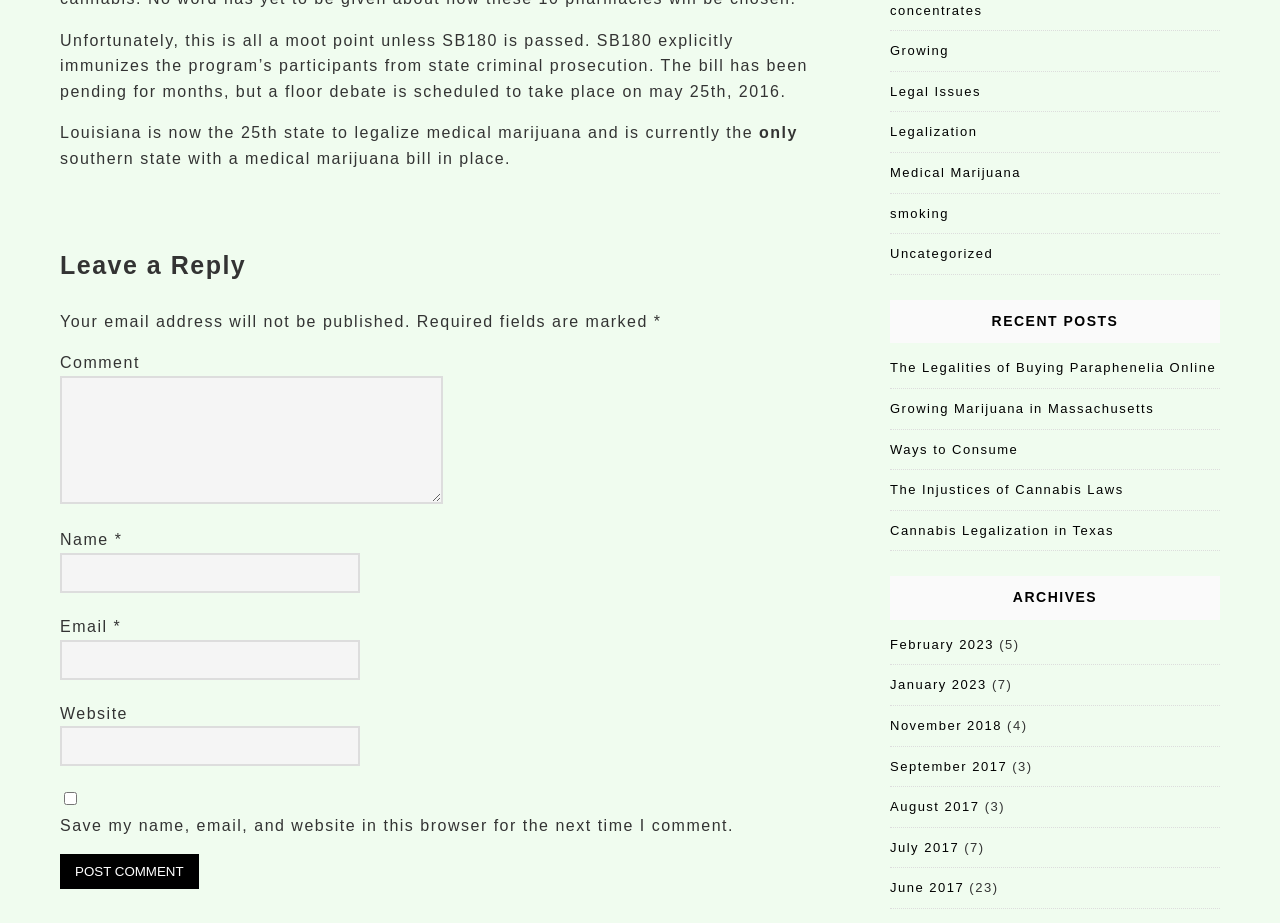How many posts are in the 'June 2017' archive?
Provide a detailed answer to the question, using the image to inform your response.

The webpage has an 'Archives' section that lists the number of posts for each month, and according to the link for 'June 2017', there are 23 posts in that archive.